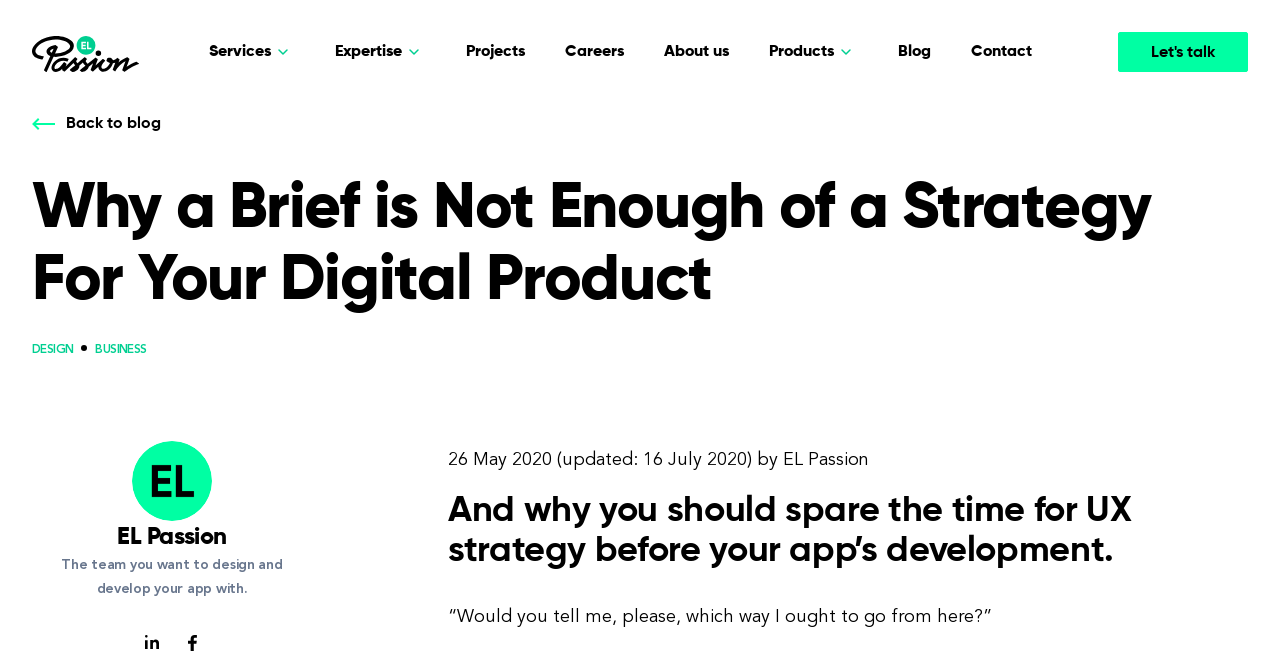Please find the bounding box coordinates of the clickable region needed to complete the following instruction: "contact us". The bounding box coordinates must consist of four float numbers between 0 and 1, i.e., [left, top, right, bottom].

[0.758, 0.06, 0.806, 0.096]